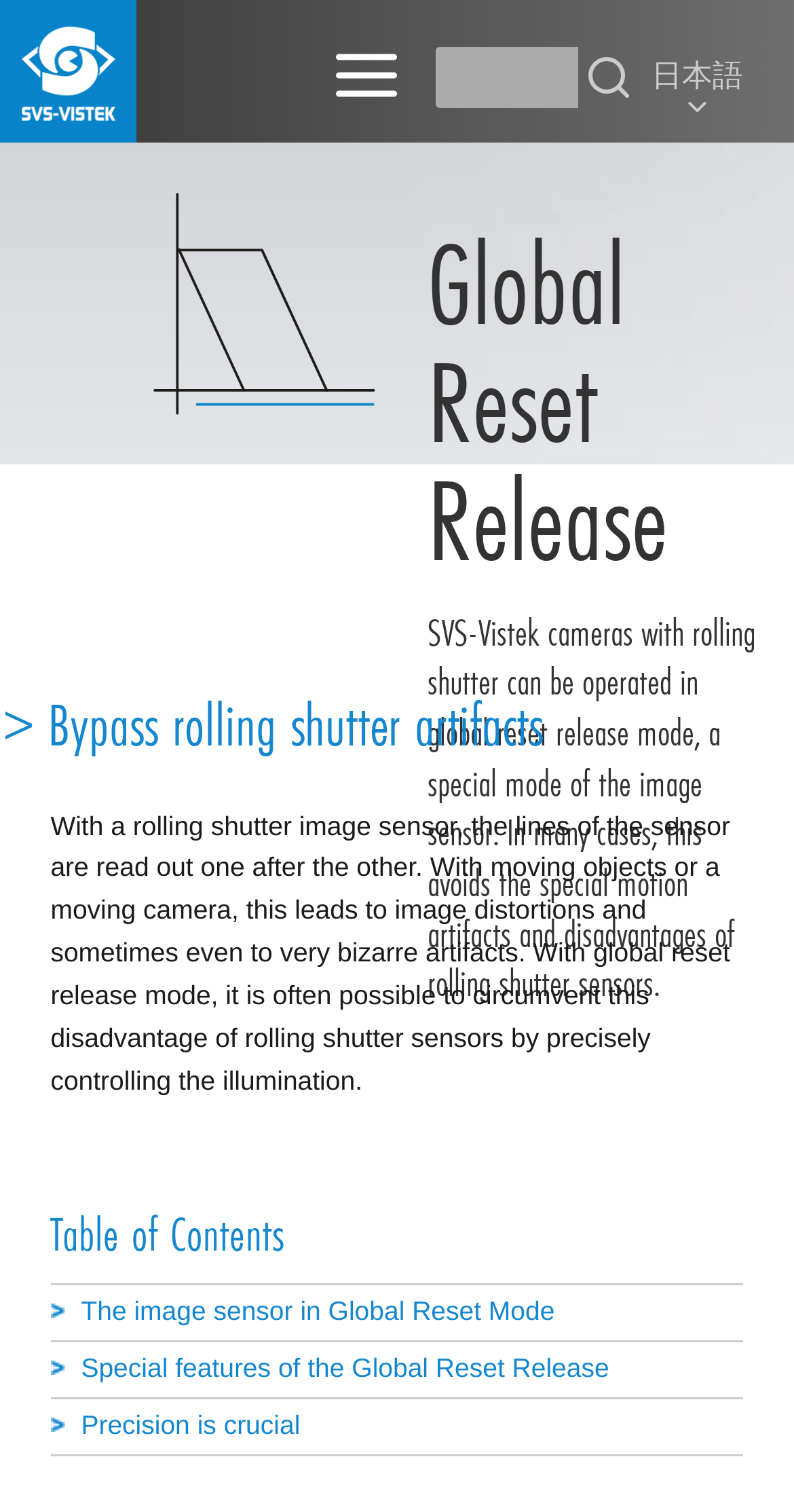Identify the bounding box coordinates for the UI element described as follows: "name="N1SearchBox"". Ensure the coordinates are four float numbers between 0 and 1, formatted as [left, top, right, bottom].

[0.55, 0.031, 0.729, 0.071]